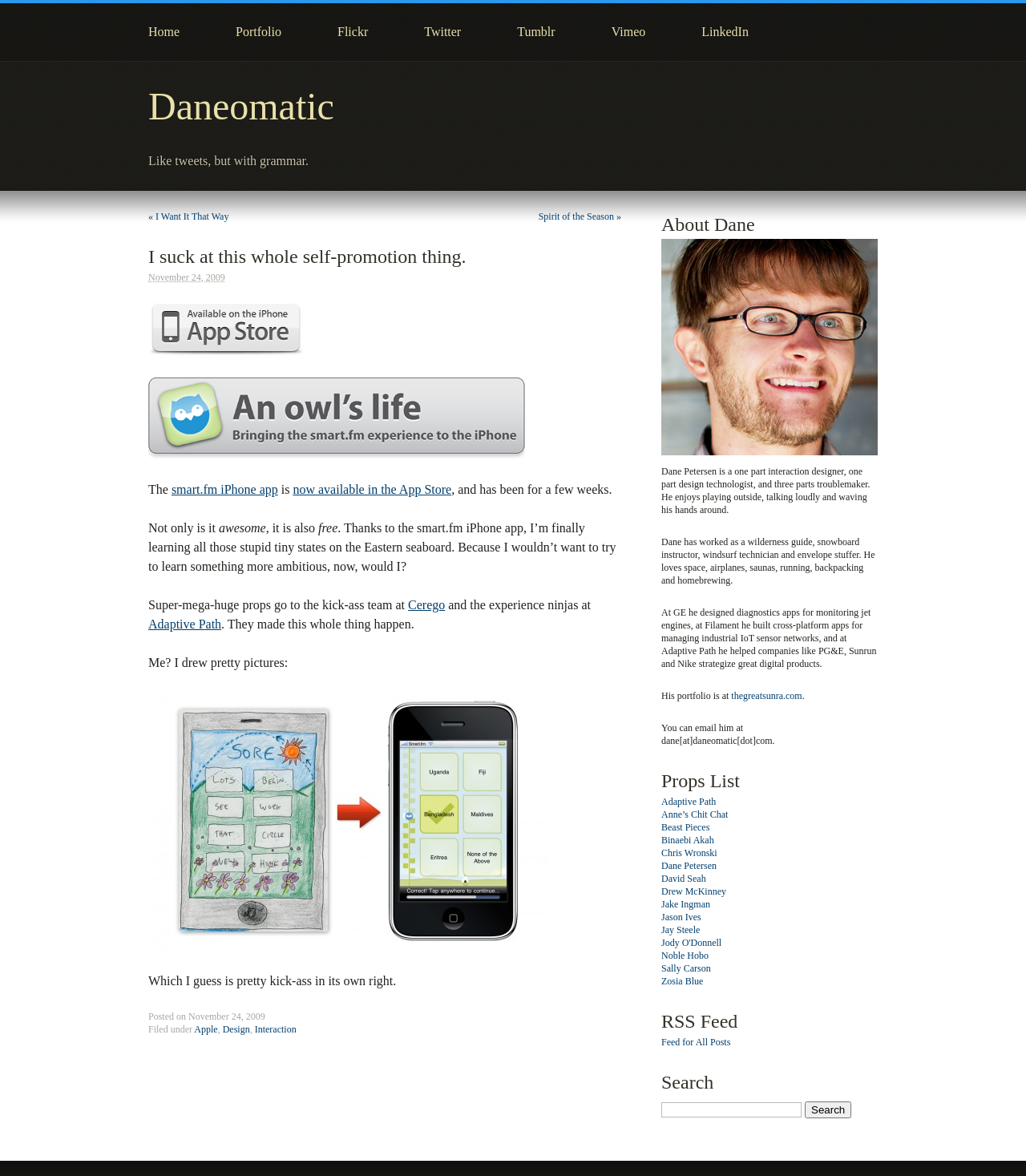Identify the coordinates of the bounding box for the element that must be clicked to accomplish the instruction: "Check the Props List".

[0.645, 0.652, 0.855, 0.676]